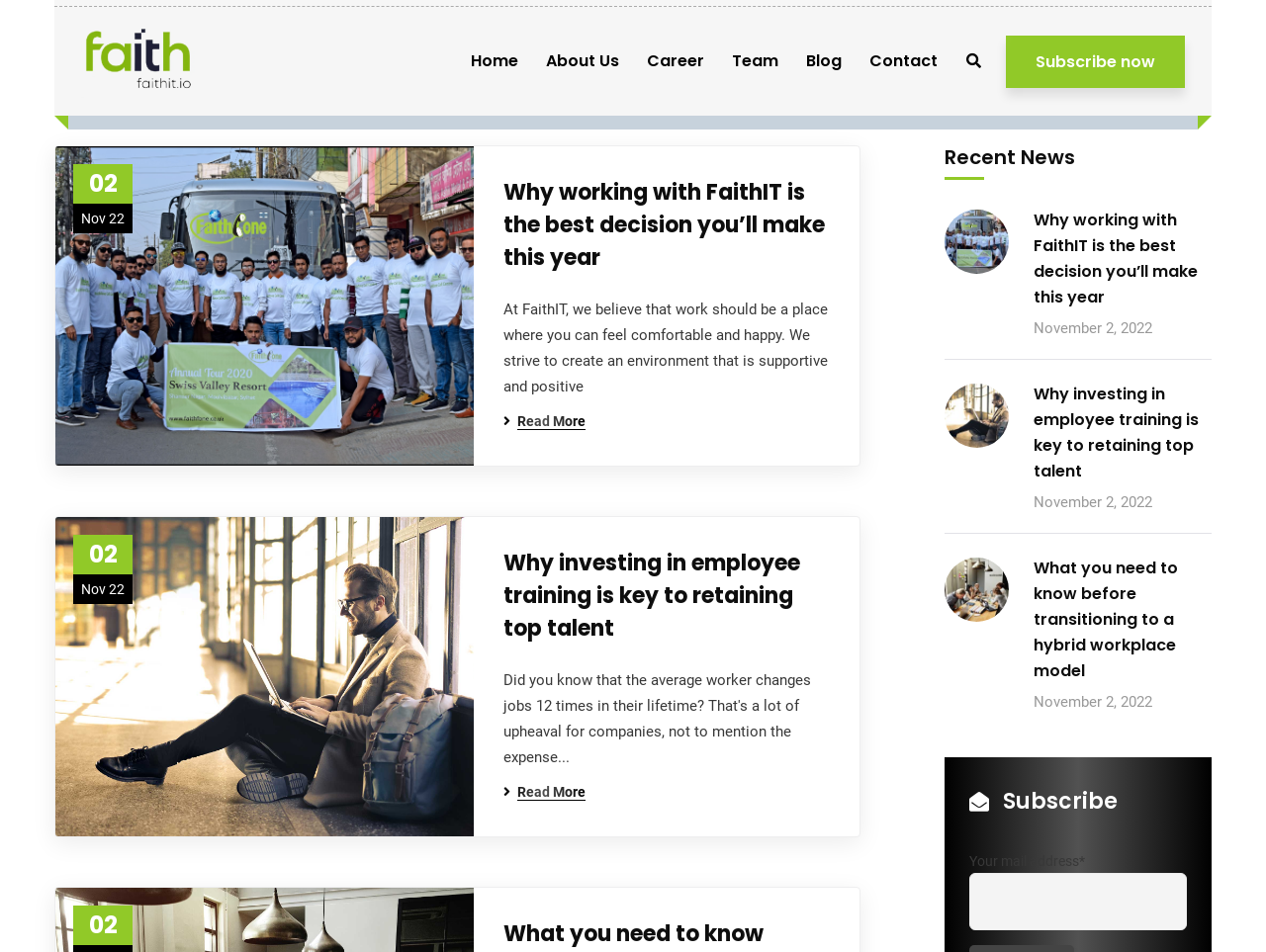Provide a short answer using a single word or phrase for the following question: 
What is the purpose of the textbox at the bottom?

Subscribe to newsletter